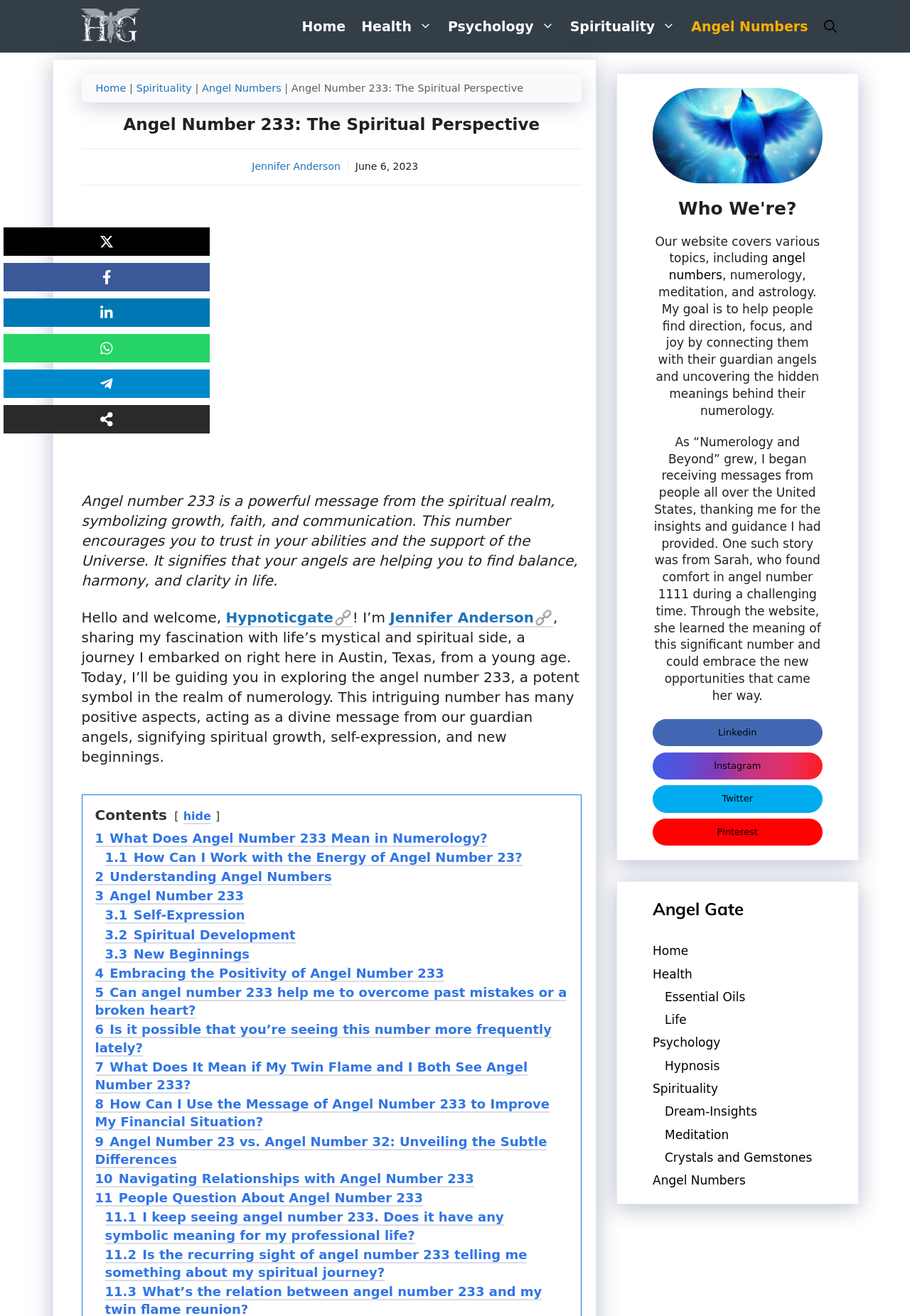Answer the question briefly using a single word or phrase: 
What is the title of the webpage?

Angel Number 233 (Meanings & Symbolism)